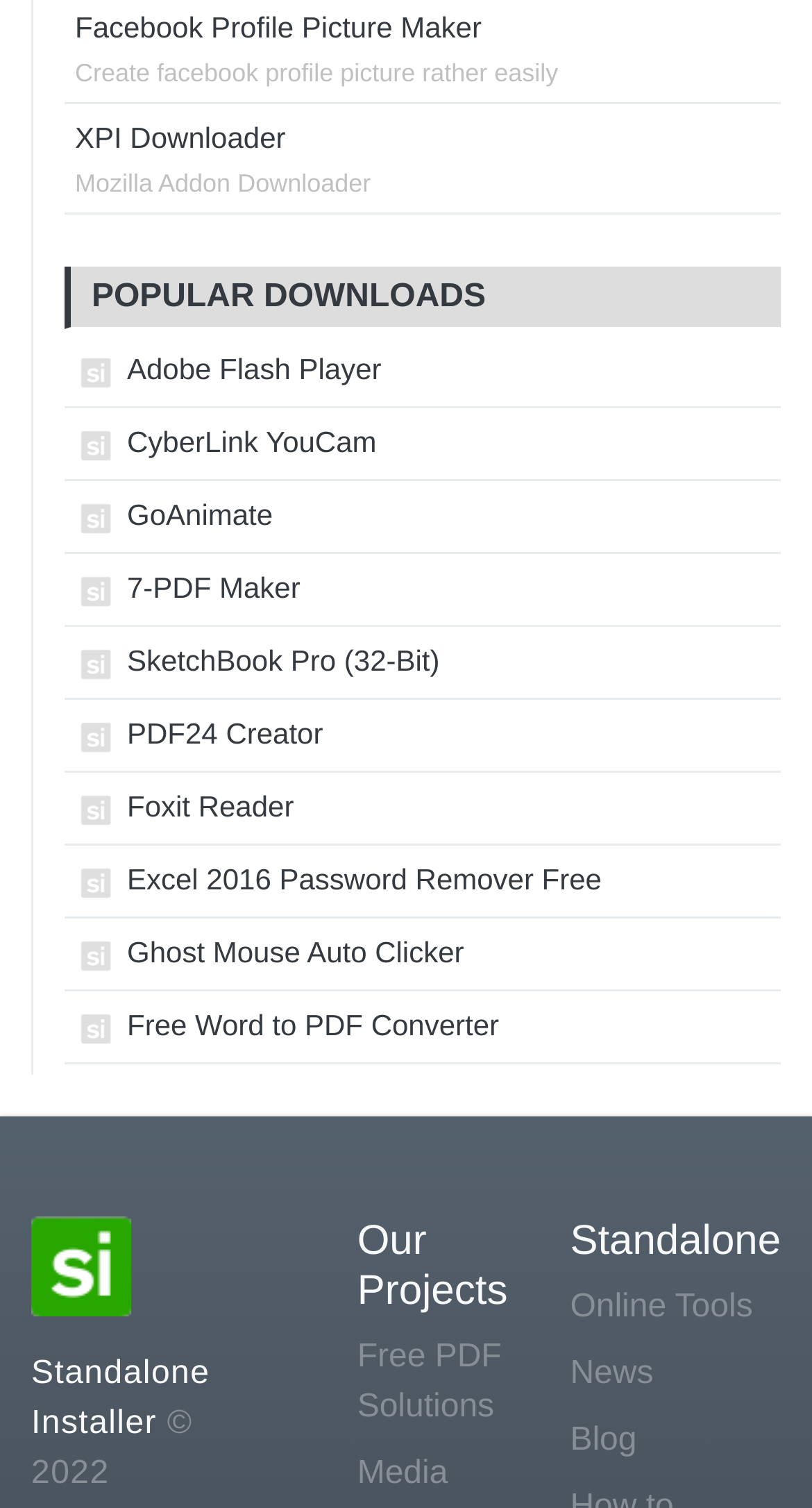What is the name of the first popular download?
Please utilize the information in the image to give a detailed response to the question.

I looked at the first link under the 'POPULAR DOWNLOADS' heading, and it is labeled as 'Adobe Flash Player Adobe Flash Player'.